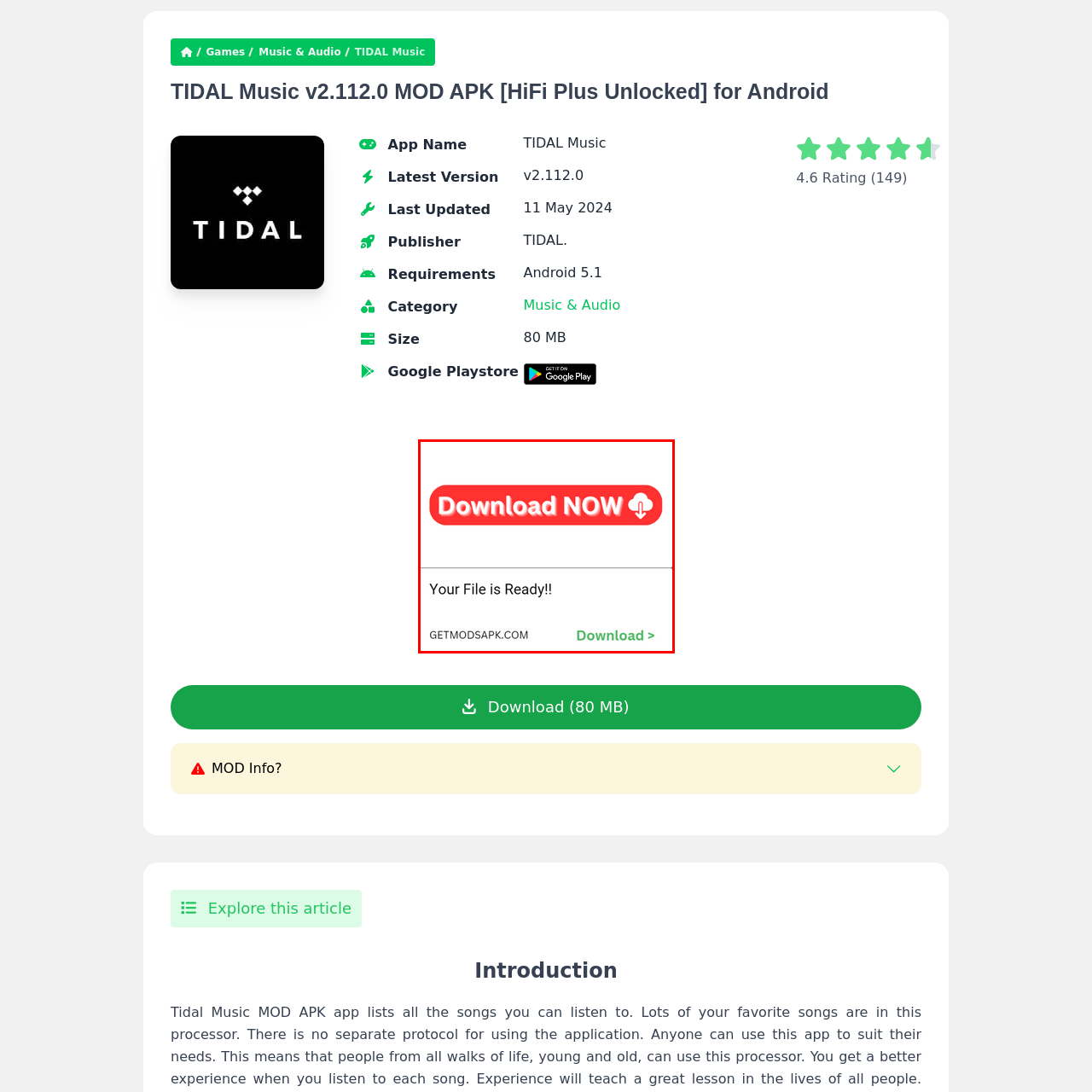What is the notification below the 'Download NOW' button?
Focus on the image section enclosed by the red bounding box and answer the question thoroughly.

According to the caption, the notification below the 'Download NOW' button reads 'Your File is Ready!!', indicating that the user can proceed with the download.